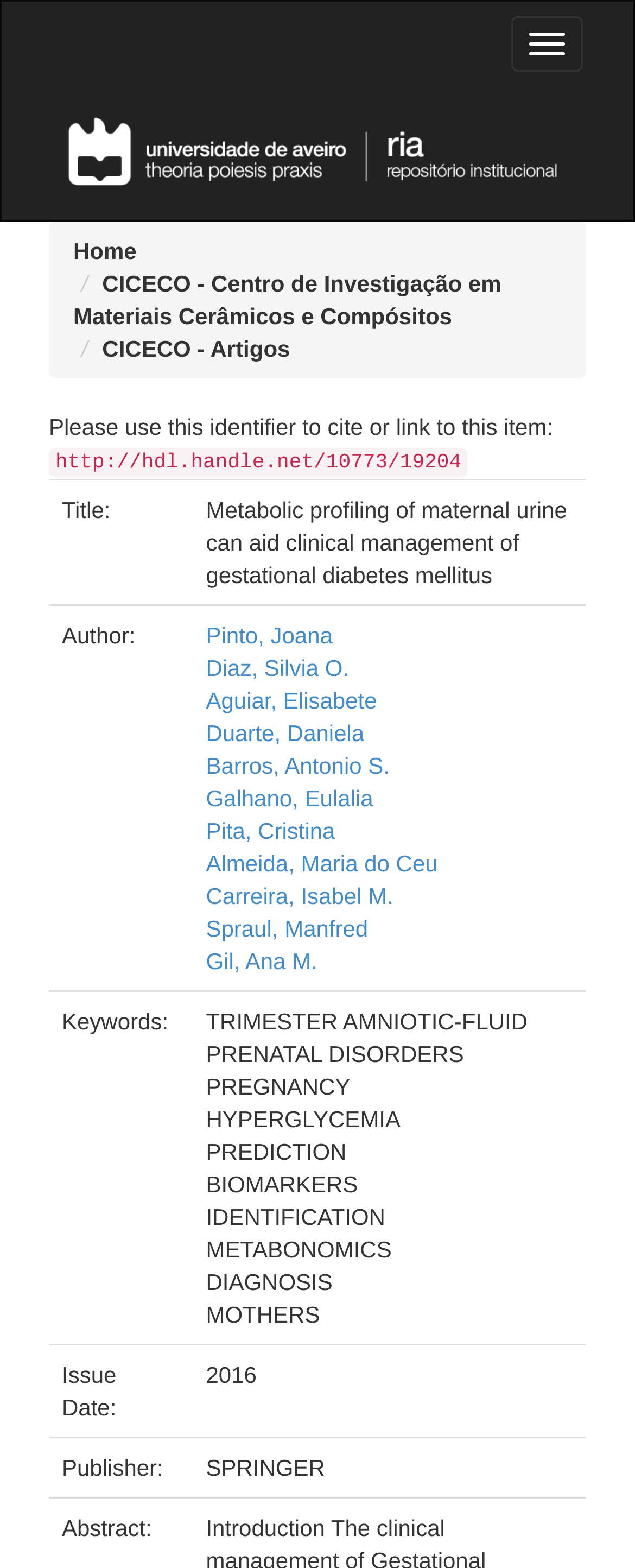What is the publisher of this research?
Using the details from the image, give an elaborate explanation to answer the question.

I found the publisher of this research by looking at the section labeled 'Publisher:' at the bottom of the webpage, where it is clearly displayed as 'SPRINGER'.